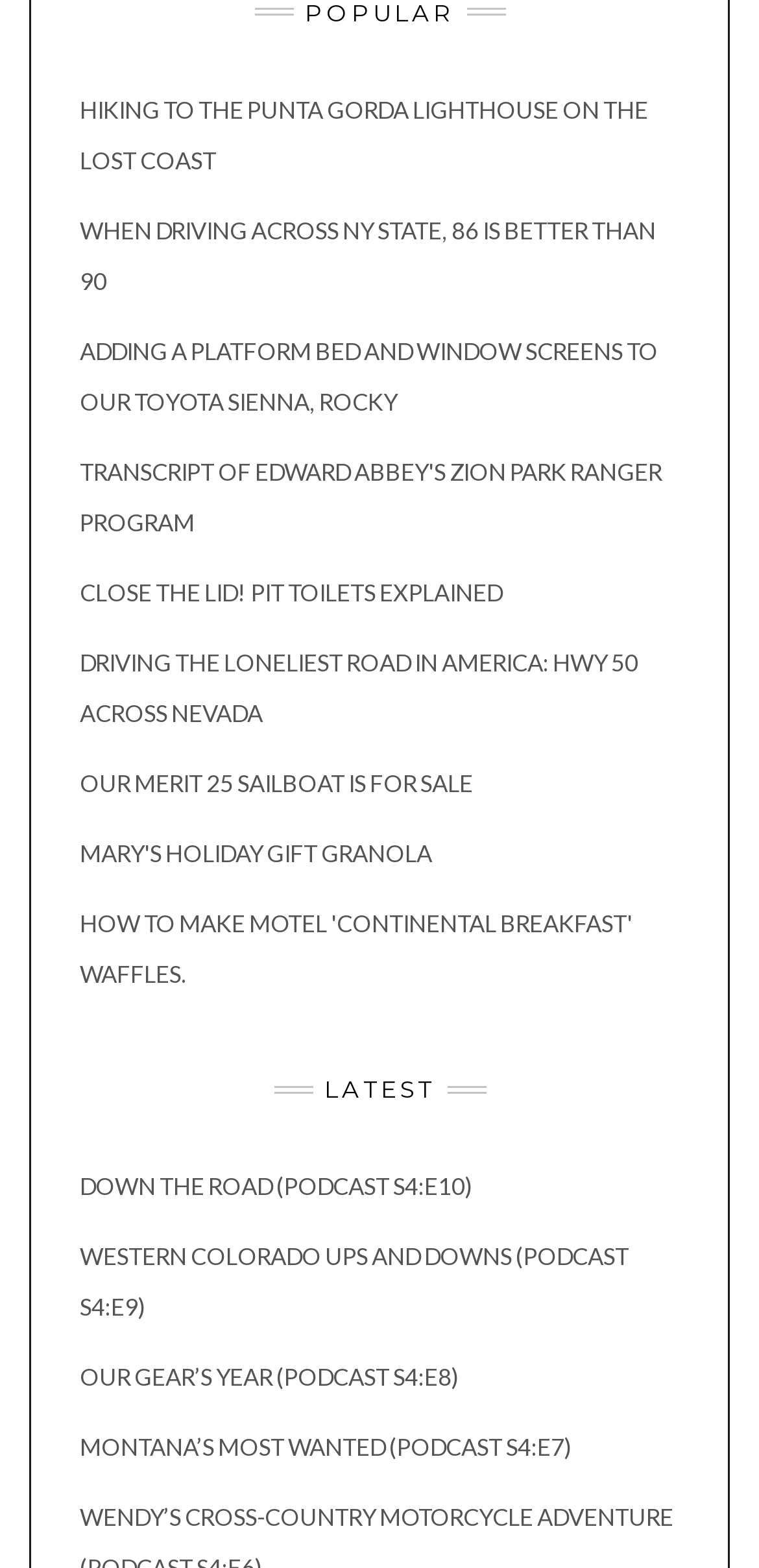Please specify the bounding box coordinates of the element that should be clicked to execute the given instruction: 'Listen to the Down the Road podcast'. Ensure the coordinates are four float numbers between 0 and 1, expressed as [left, top, right, bottom].

[0.105, 0.747, 0.623, 0.766]